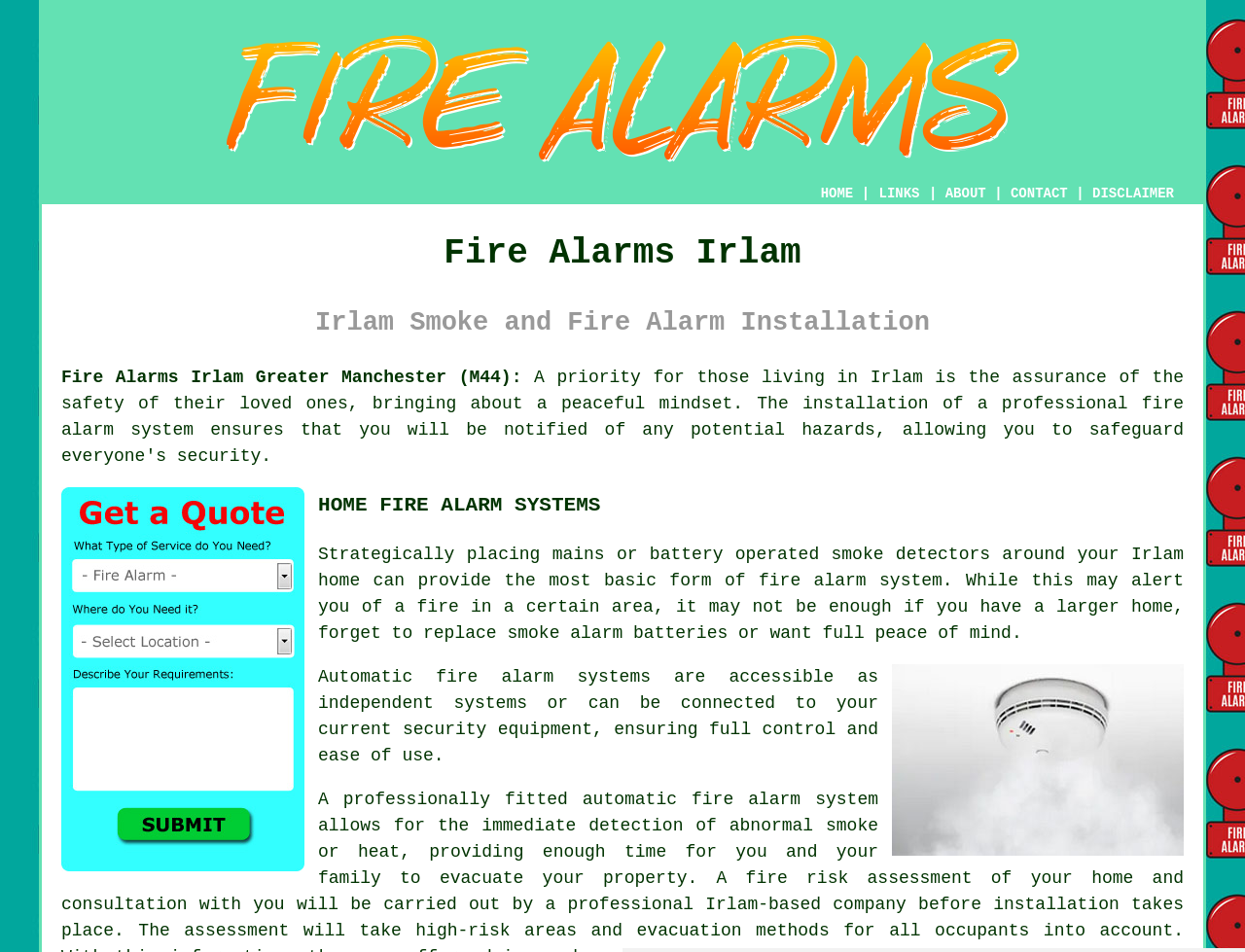Can you identify the bounding box coordinates of the clickable region needed to carry out this instruction: 'Click ABOUT'? The coordinates should be four float numbers within the range of 0 to 1, stated as [left, top, right, bottom].

[0.759, 0.195, 0.792, 0.211]